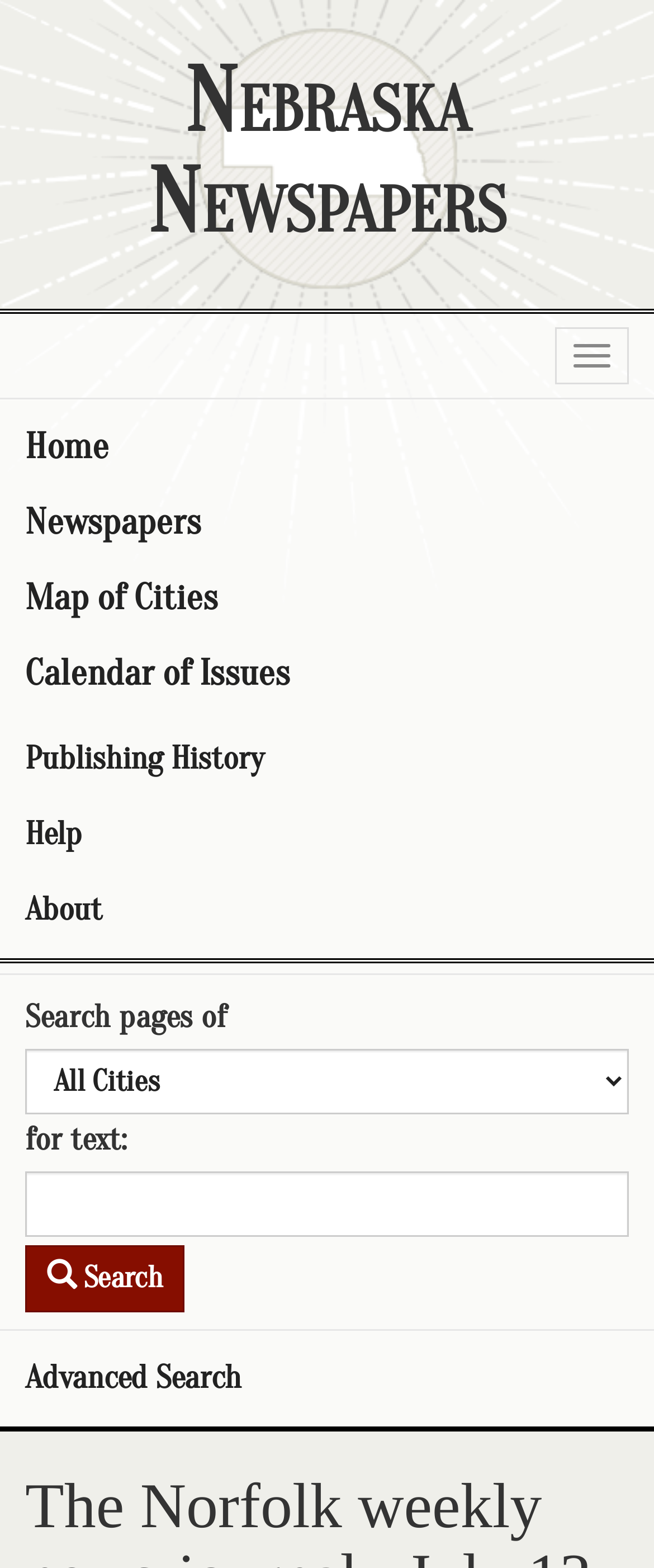Could you locate the bounding box coordinates for the section that should be clicked to accomplish this task: "View 'VICFire' profile".

None